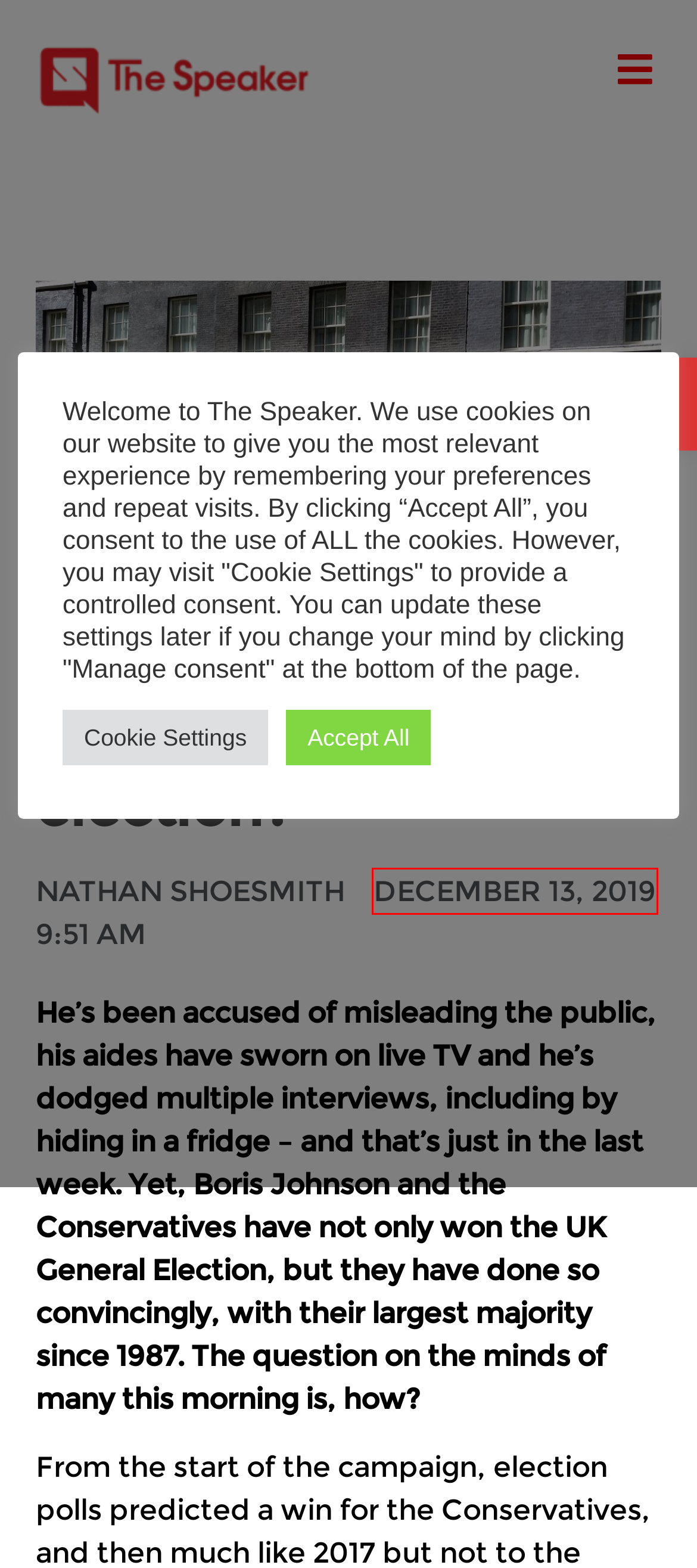Examine the screenshot of a webpage featuring a red bounding box and identify the best matching webpage description for the new page that results from clicking the element within the box. Here are the options:
A. Book - The Speaker
B. Good News & Inspiring Stories - The Speaker
C. Terms Of Use - The Speaker
D. Nathan Shoesmith, Author at The Speaker
E. Policies - The Speaker
F. Friday, 13 December 2019 - The Speaker
G. Analysis - The Speaker
H. Explainers - The Speaker

F